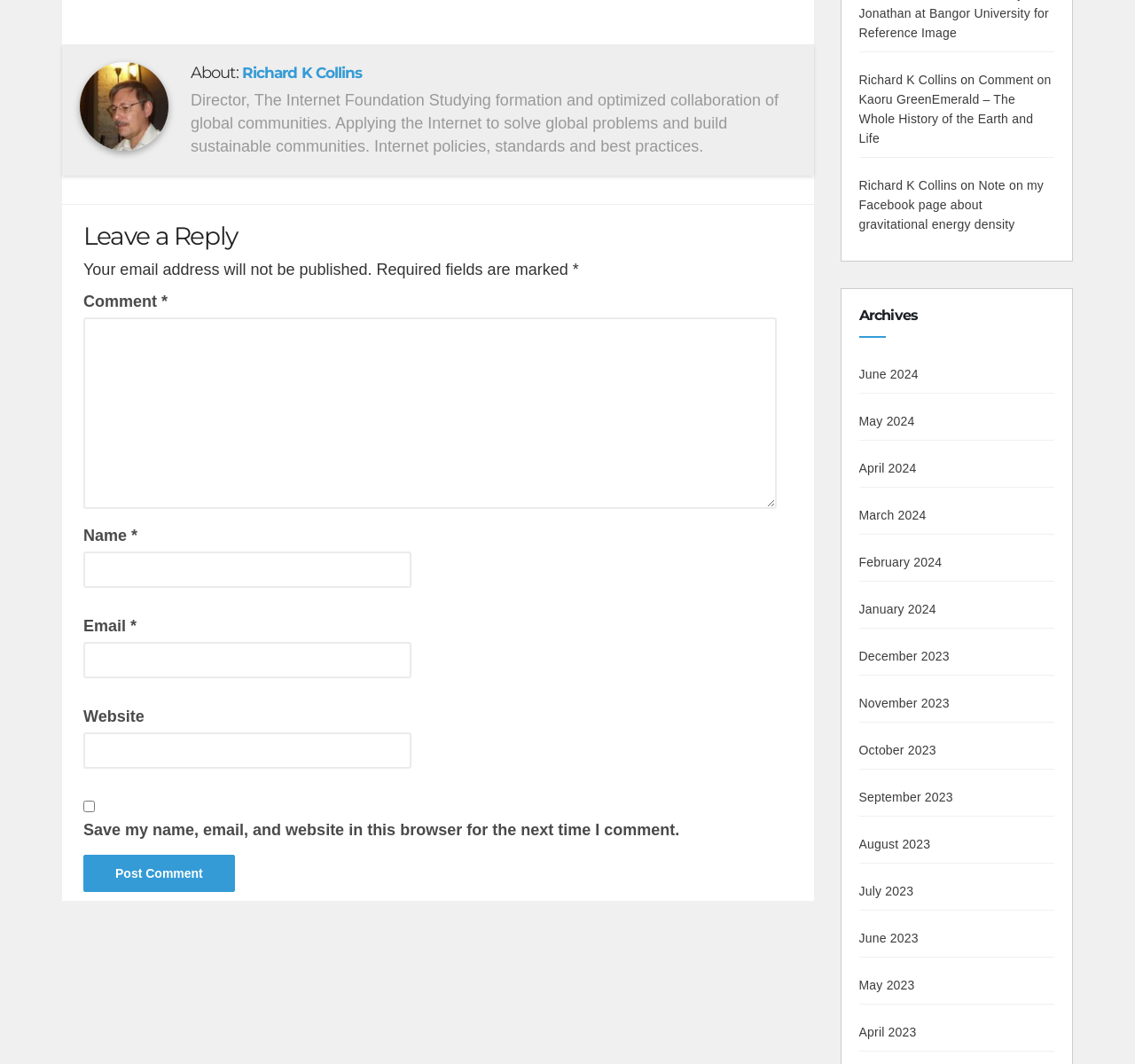Identify the bounding box coordinates of the section to be clicked to complete the task described by the following instruction: "Leave a reply". The coordinates should be four float numbers between 0 and 1, formatted as [left, top, right, bottom].

[0.073, 0.209, 0.717, 0.234]